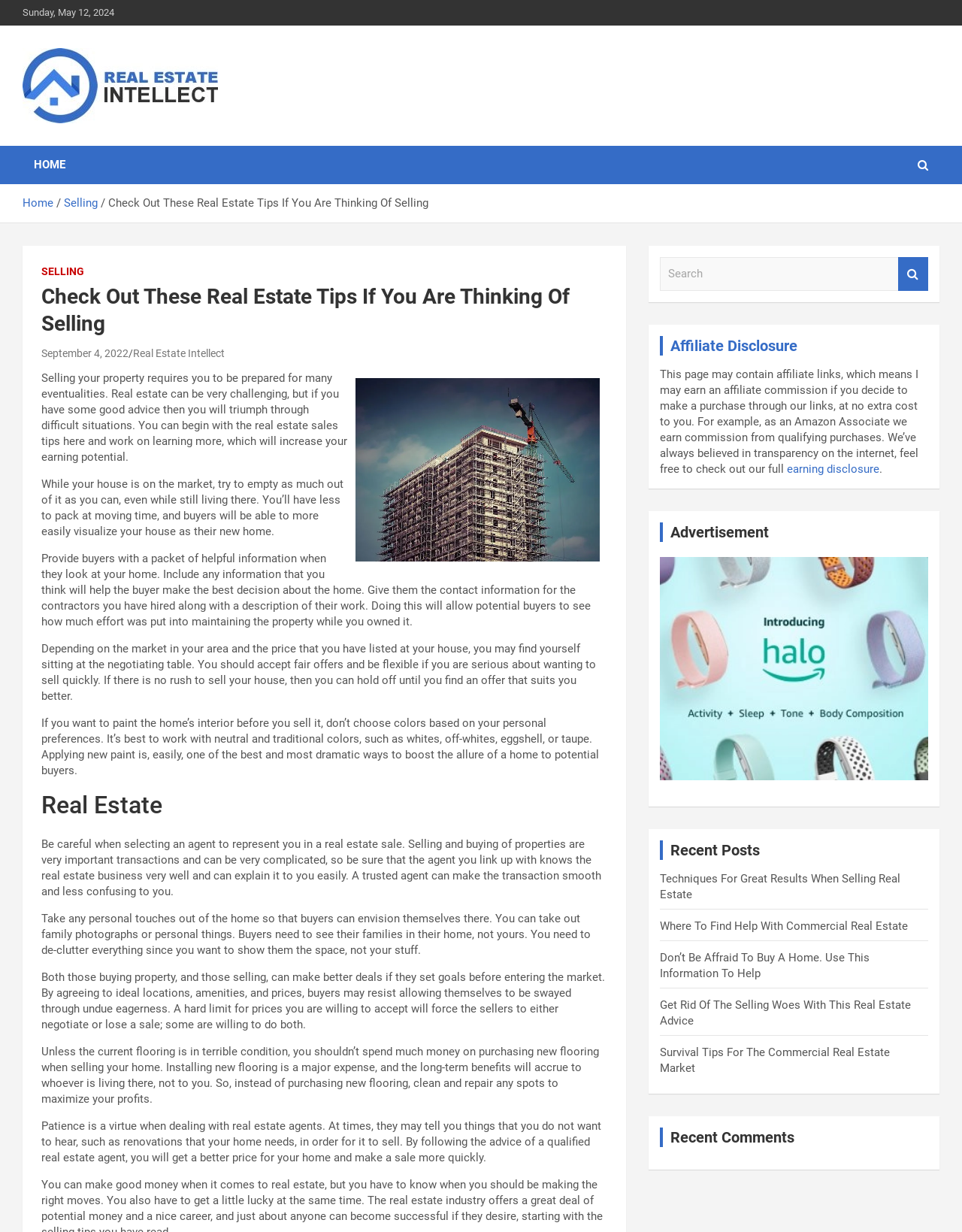Please identify the bounding box coordinates of the element that needs to be clicked to execute the following command: "Read the 'Affiliate Disclosure'". Provide the bounding box using four float numbers between 0 and 1, formatted as [left, top, right, bottom].

[0.697, 0.273, 0.829, 0.288]